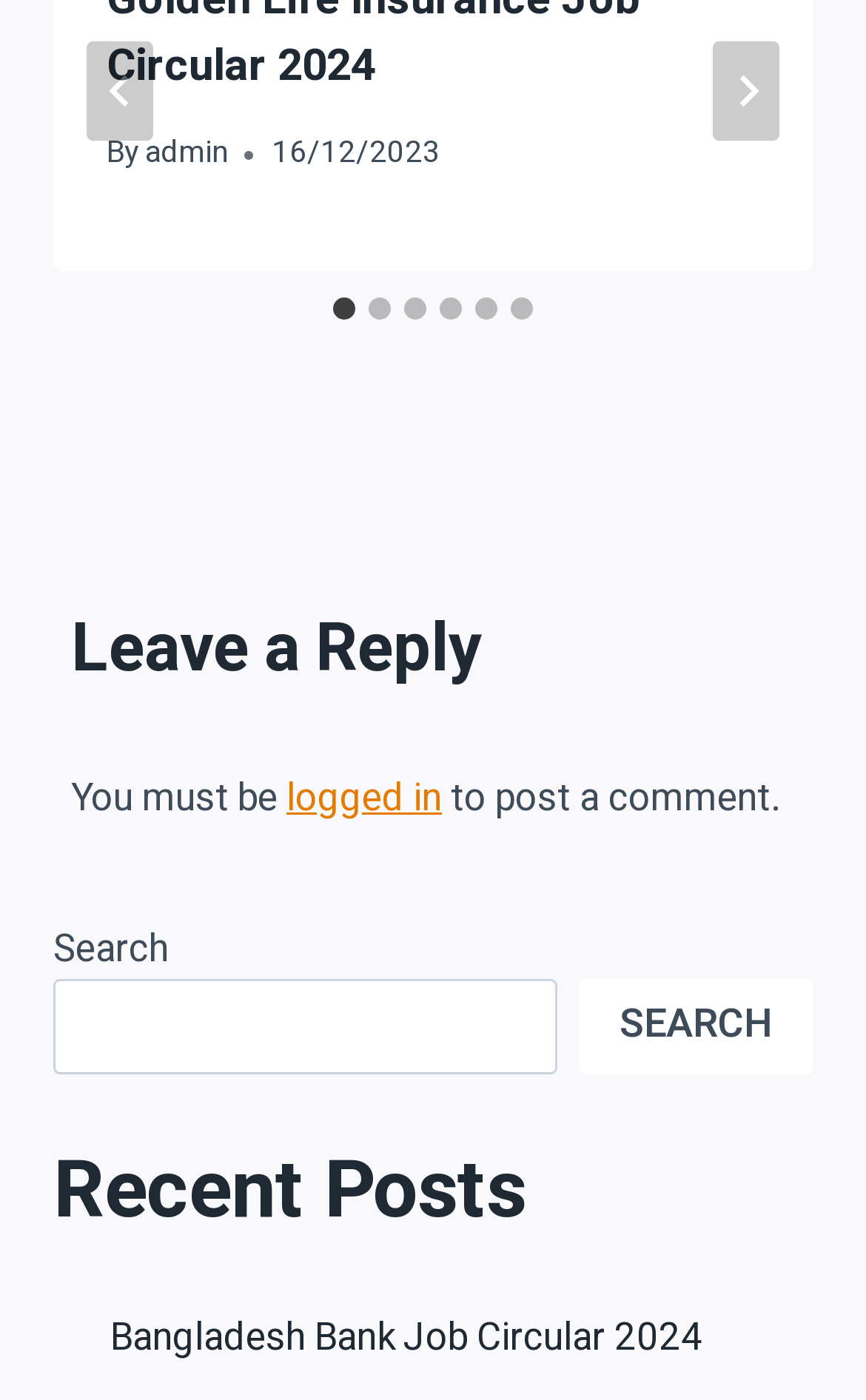What is the title of the recent post?
Using the image as a reference, give an elaborate response to the question.

The title of the recent post is 'Bangladesh Bank Job Circular 2024' which is a link located at the bottom of the webpage, indicating that it is a recent post or article published on the website.